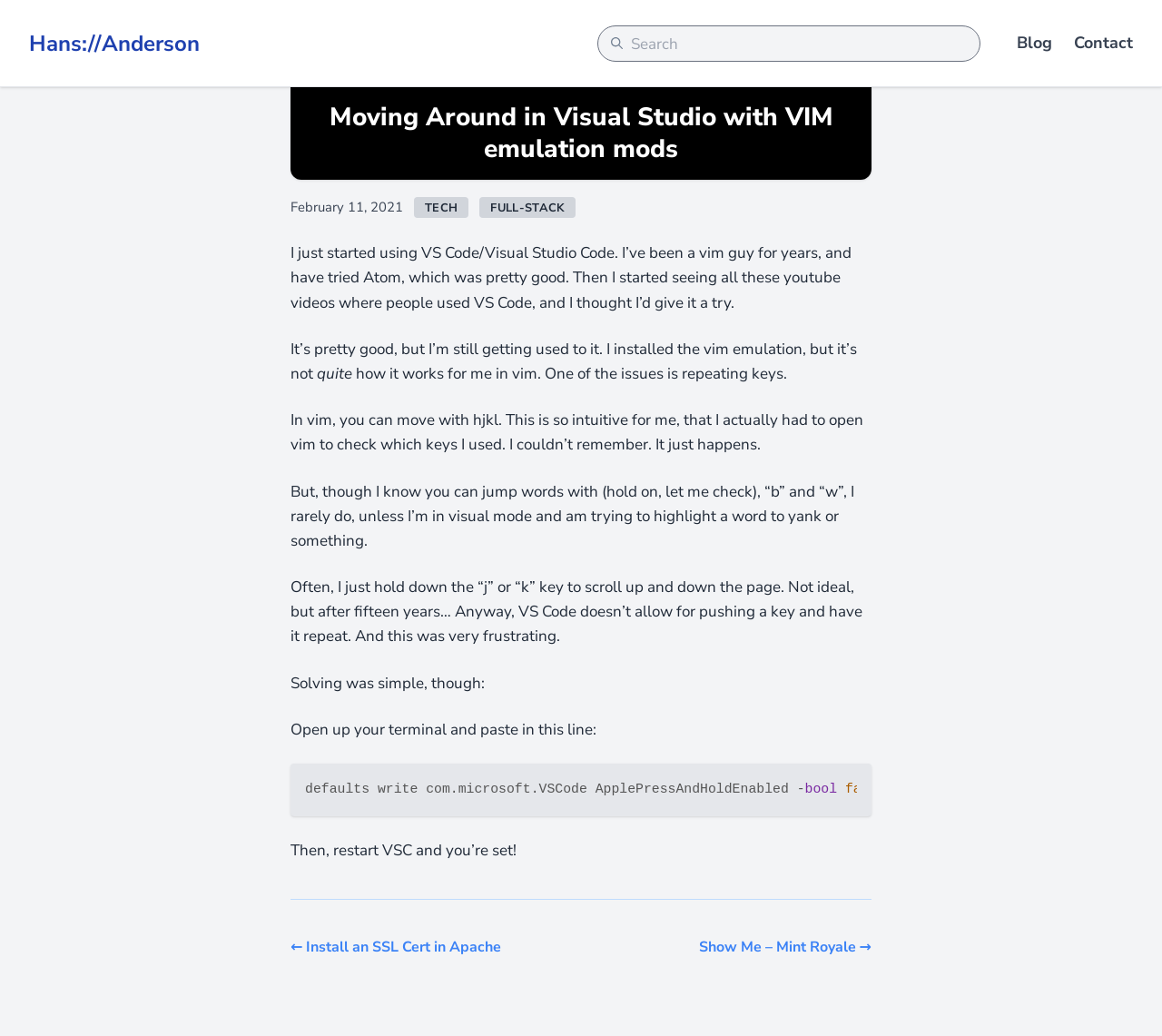What is the link to the previous blog post?
Use the information from the screenshot to give a comprehensive response to the question.

I found this information by looking at the link elements at the bottom of the page, specifically the one with the text content '← Install an SSL Cert in Apache'.